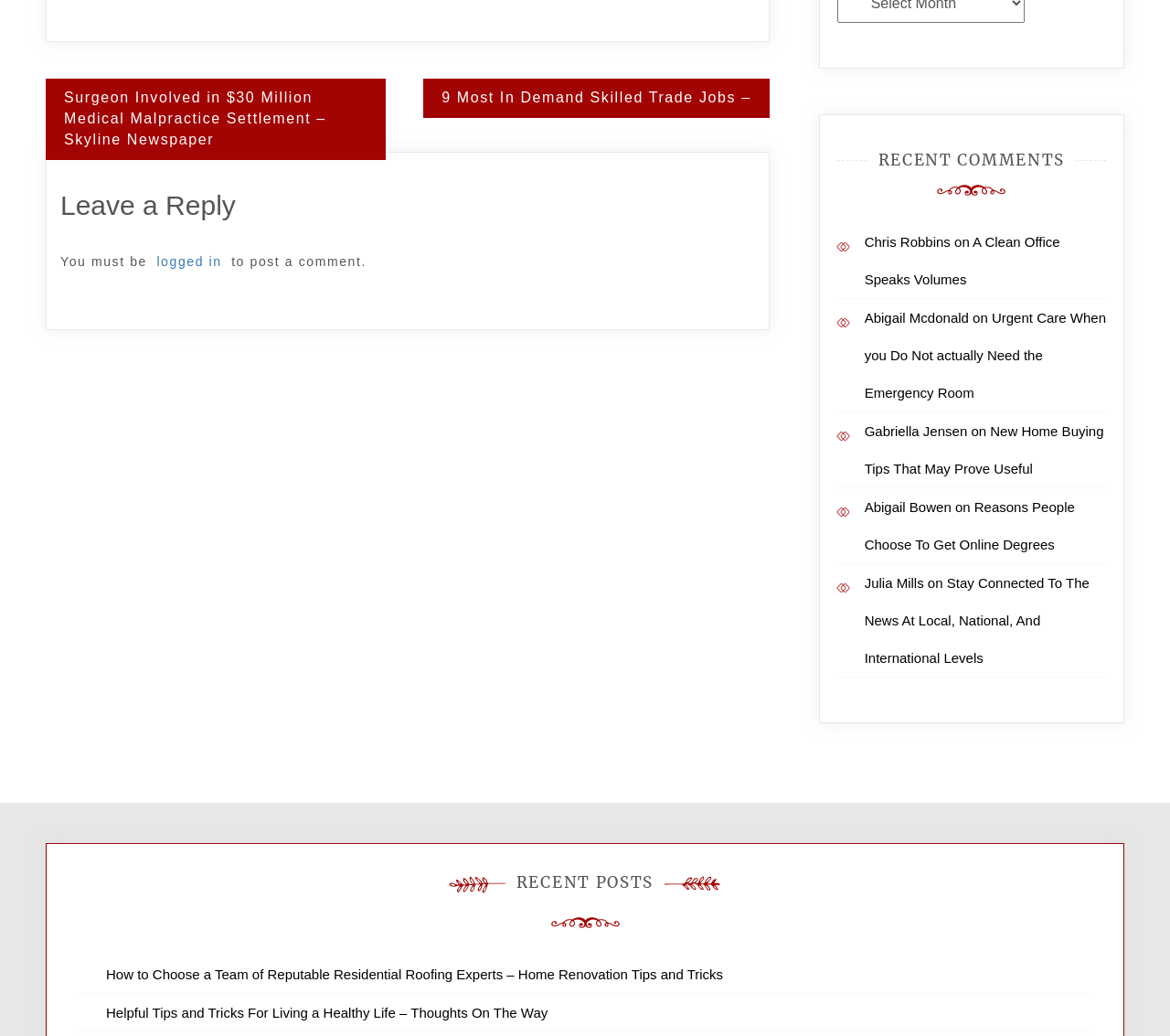Determine the bounding box for the described HTML element: "A Clean Office Speaks Volumes". Ensure the coordinates are four float numbers between 0 and 1 in the format [left, top, right, bottom].

[0.739, 0.226, 0.906, 0.277]